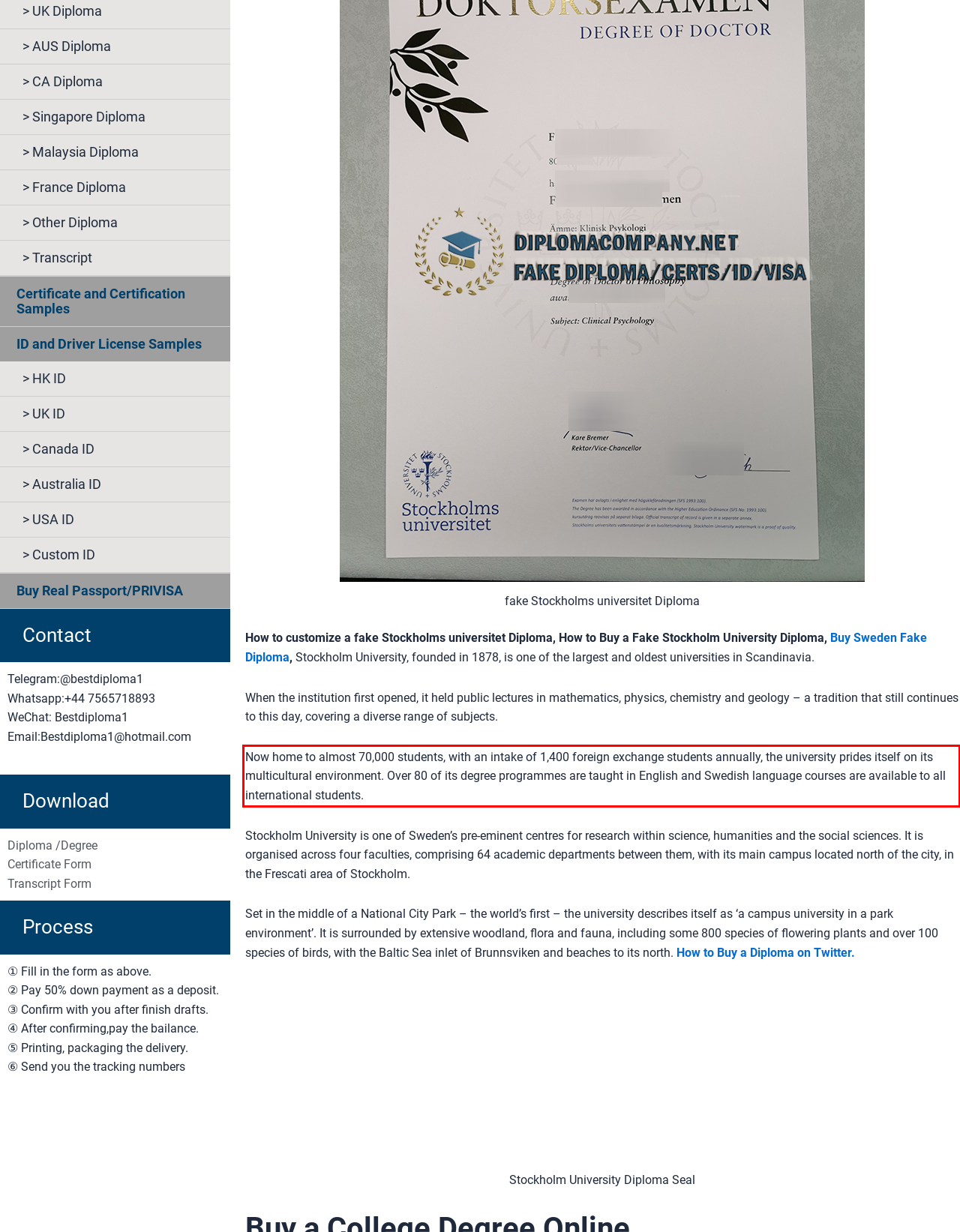In the given screenshot, locate the red bounding box and extract the text content from within it.

Now home to almost 70,000 students, with an intake of 1,400 foreign exchange students annually, the university prides itself on its multicultural environment. Over 80 of its degree programmes are taught in English and Swedish language courses are available to all international students.